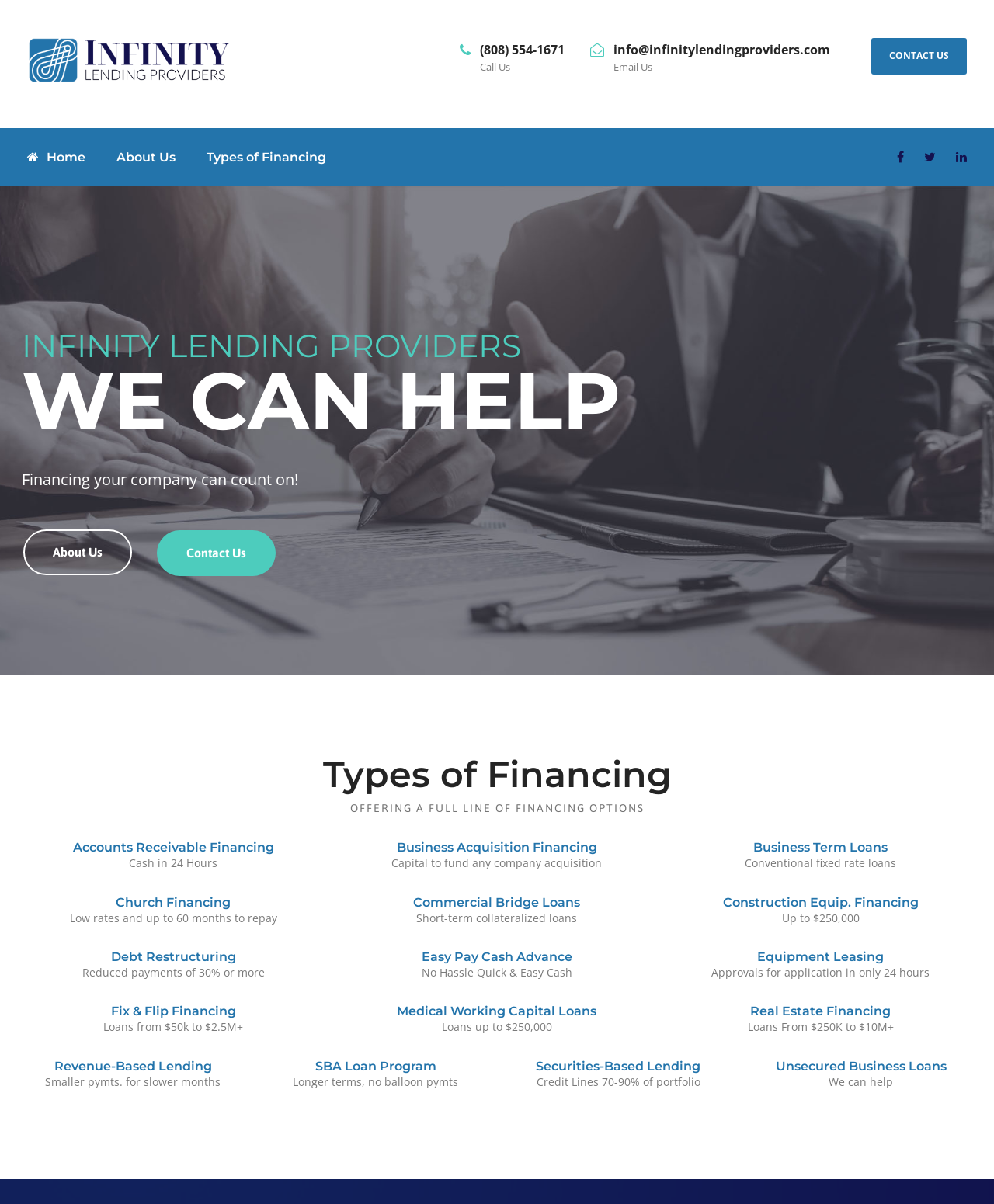Can you determine the bounding box coordinates of the area that needs to be clicked to fulfill the following instruction: "Click the 'Types of Financing' link"?

[0.208, 0.122, 0.328, 0.155]